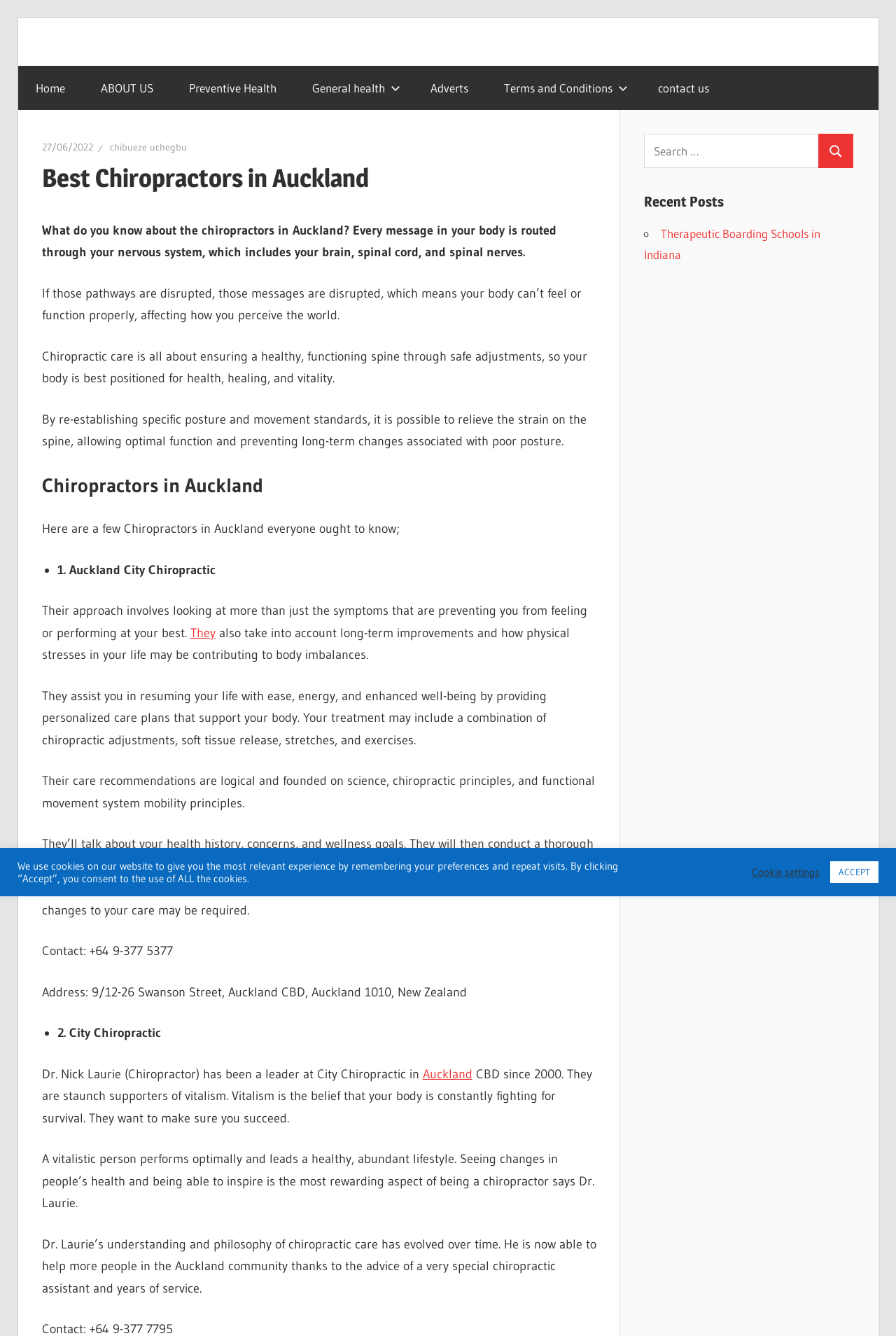Observe the image and answer the following question in detail: What is the philosophy of City Chiropractic?

I found the answer by reading the text content of the webpage, specifically the section that describes City Chiropractic. It mentions that they are staunch supporters of vitalism, which is the belief that the body is constantly fighting for survival.